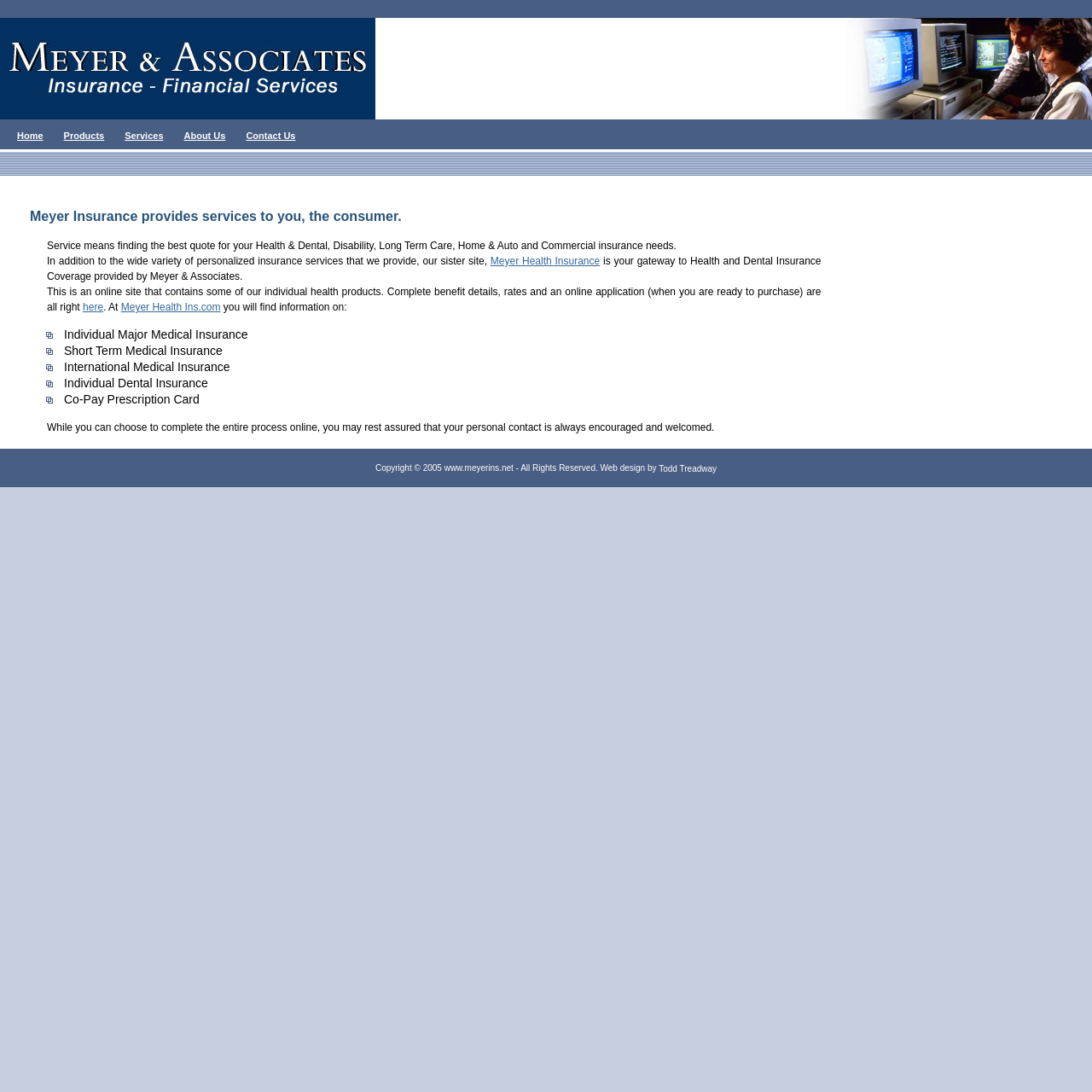Please provide a detailed answer to the question below based on the screenshot: 
Who designed the website?

The webpage footer contains a copyright notice that mentions 'Web design by Todd Treadway', indicating that Todd Treadway is the designer of the website.